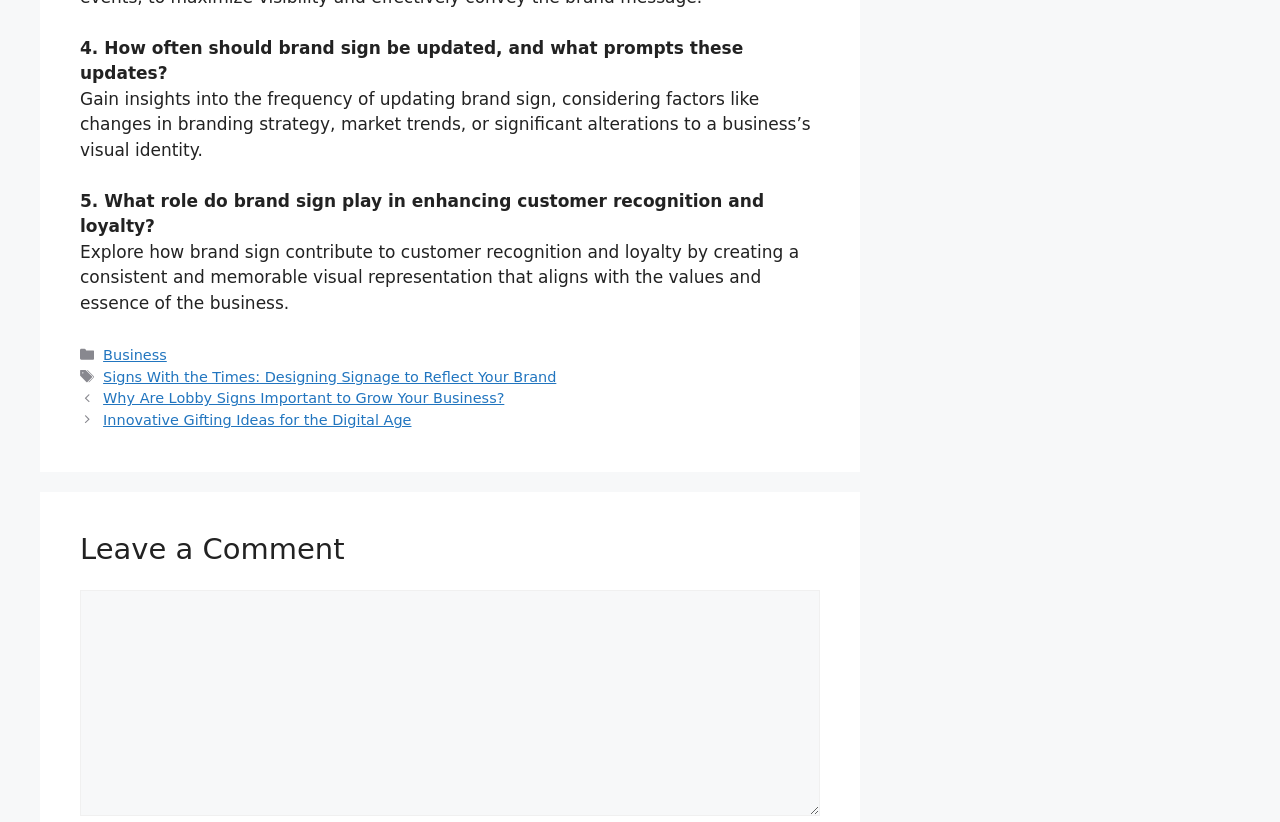Identify the coordinates of the bounding box for the element described below: "Business". Return the coordinates as four float numbers between 0 and 1: [left, top, right, bottom].

[0.081, 0.422, 0.13, 0.442]